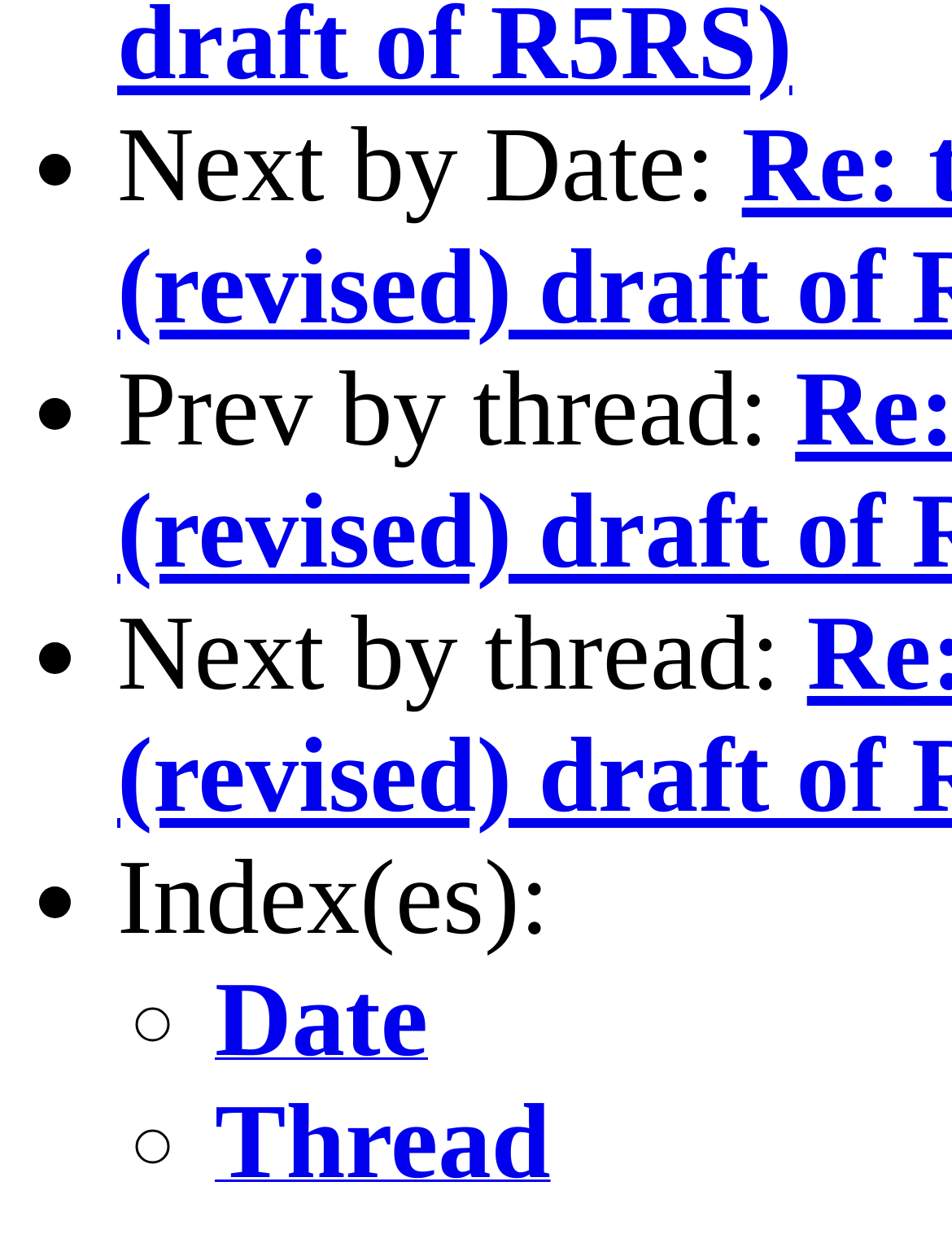Give a concise answer of one word or phrase to the question: 
How many navigation options are there?

4